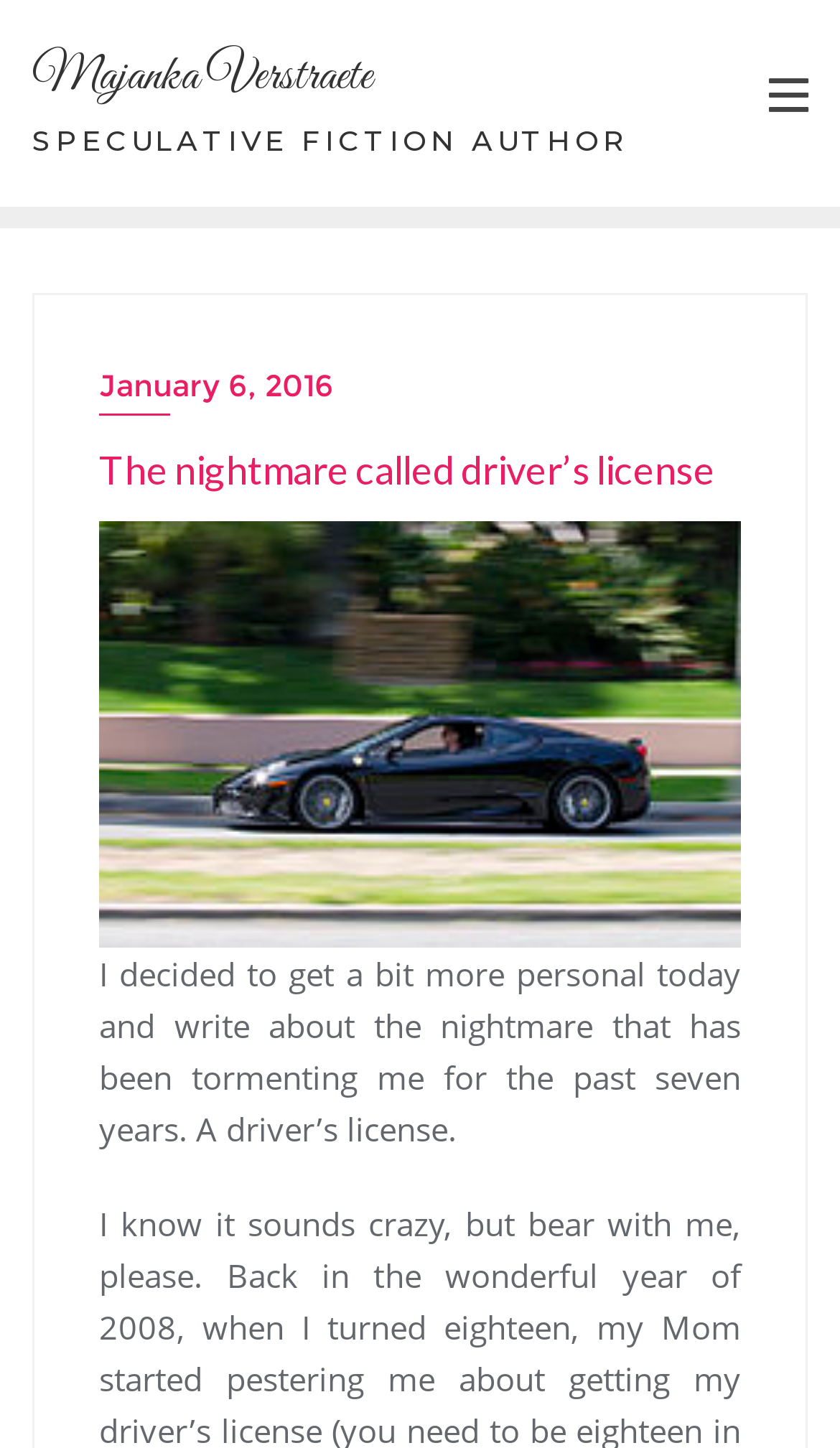What type of content is on this webpage?
Please give a detailed and elaborate answer to the question.

The webpage contains a personal article, as indicated by the text 'I decided to get a bit more personal today and write about the nightmare that has been tormenting me for the past seven years'.